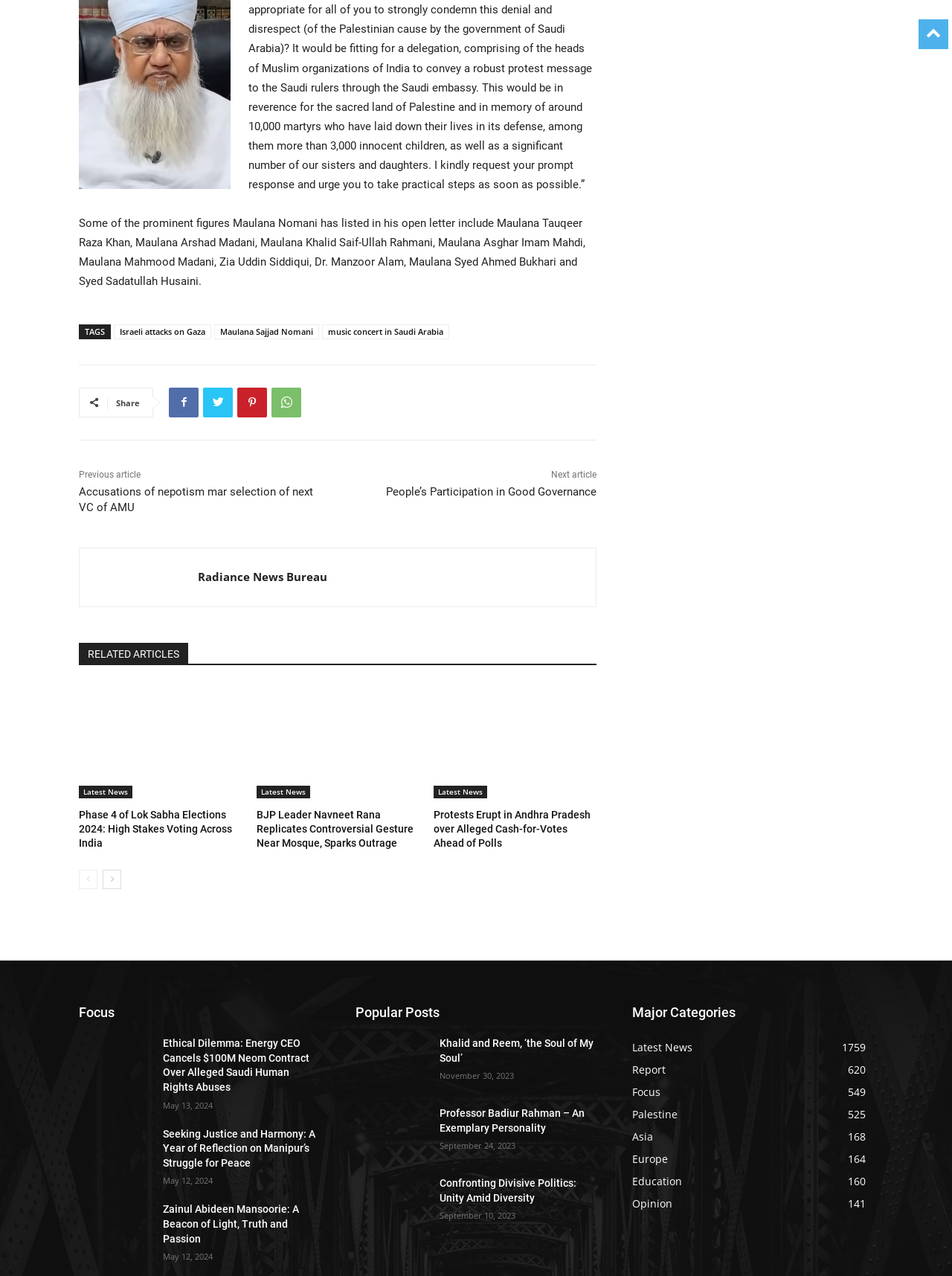How many links are there in the 'Major Categories' section?
Refer to the image and provide a detailed answer to the question.

I counted the number of links under the 'Major Categories' heading, which are 'Latest News 1759', 'Report 620', 'Focus 549', 'Palestine 525', 'Asia 168', 'Europe 164', and 'Education 160'. There are 7 links in total.